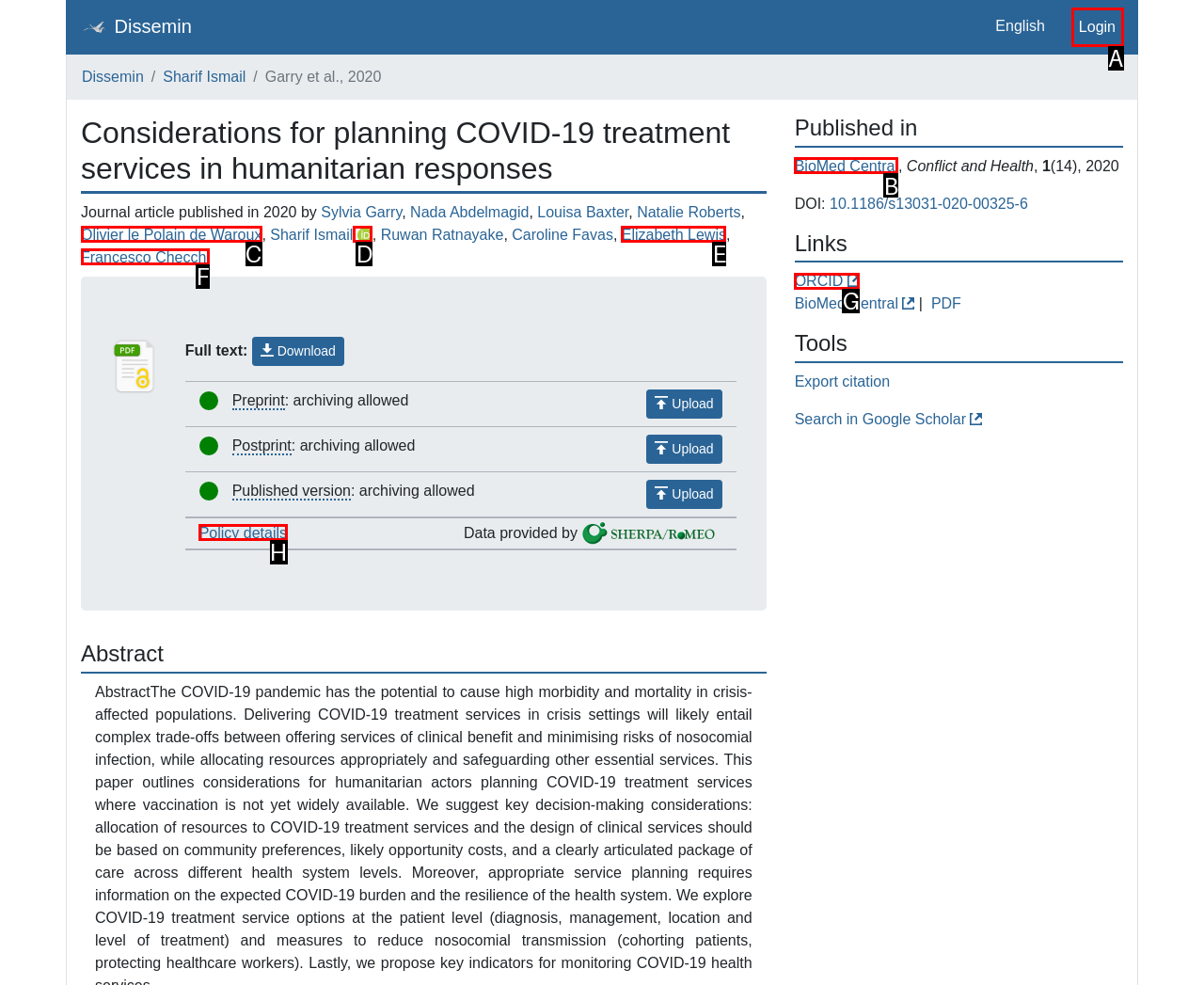Identify the correct letter of the UI element to click for this task: Login to the system
Respond with the letter from the listed options.

A